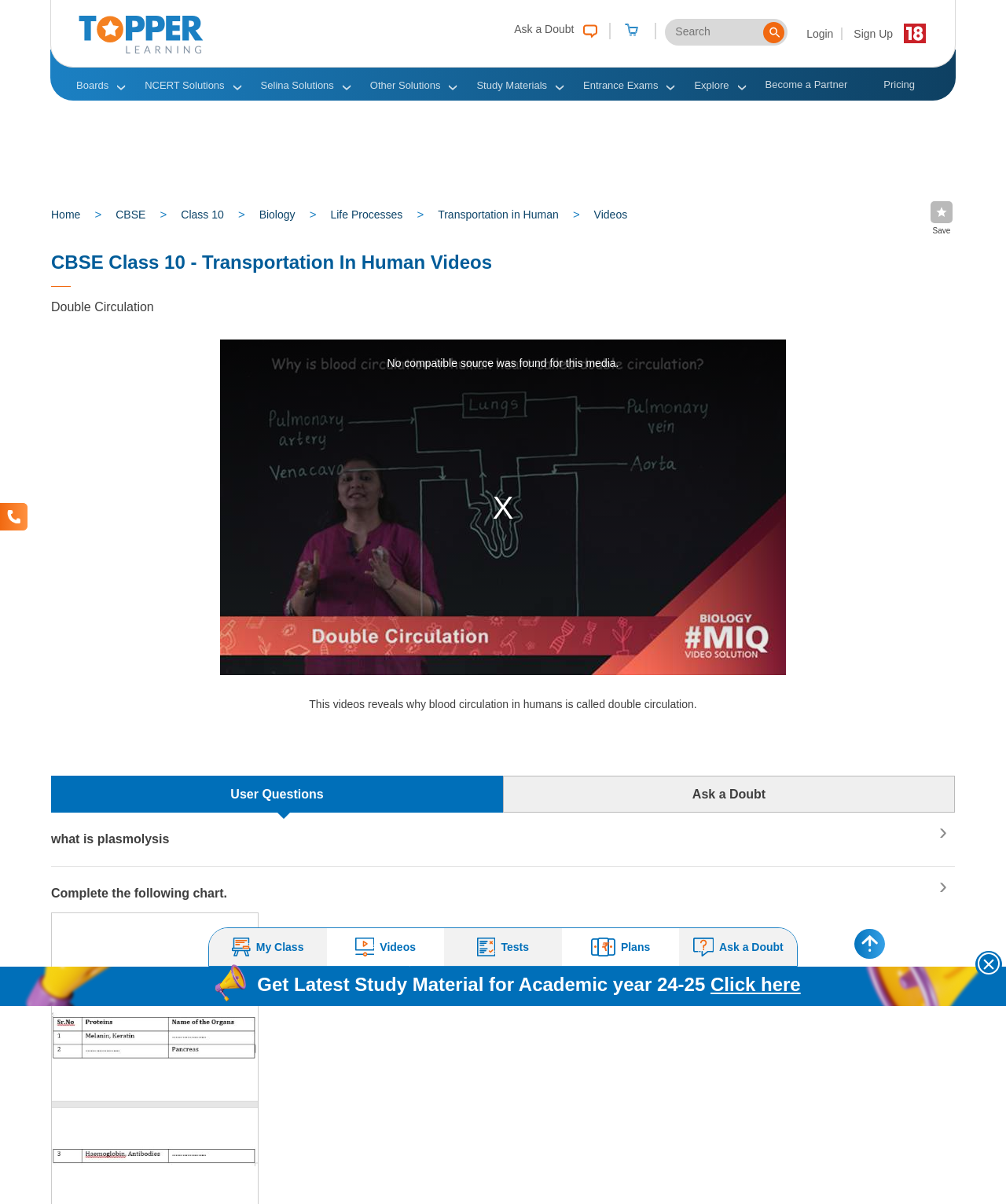Determine the bounding box coordinates of the region to click in order to accomplish the following instruction: "Search for a topic". Provide the coordinates as four float numbers between 0 and 1, specifically [left, top, right, bottom].

[0.67, 0.018, 0.756, 0.034]